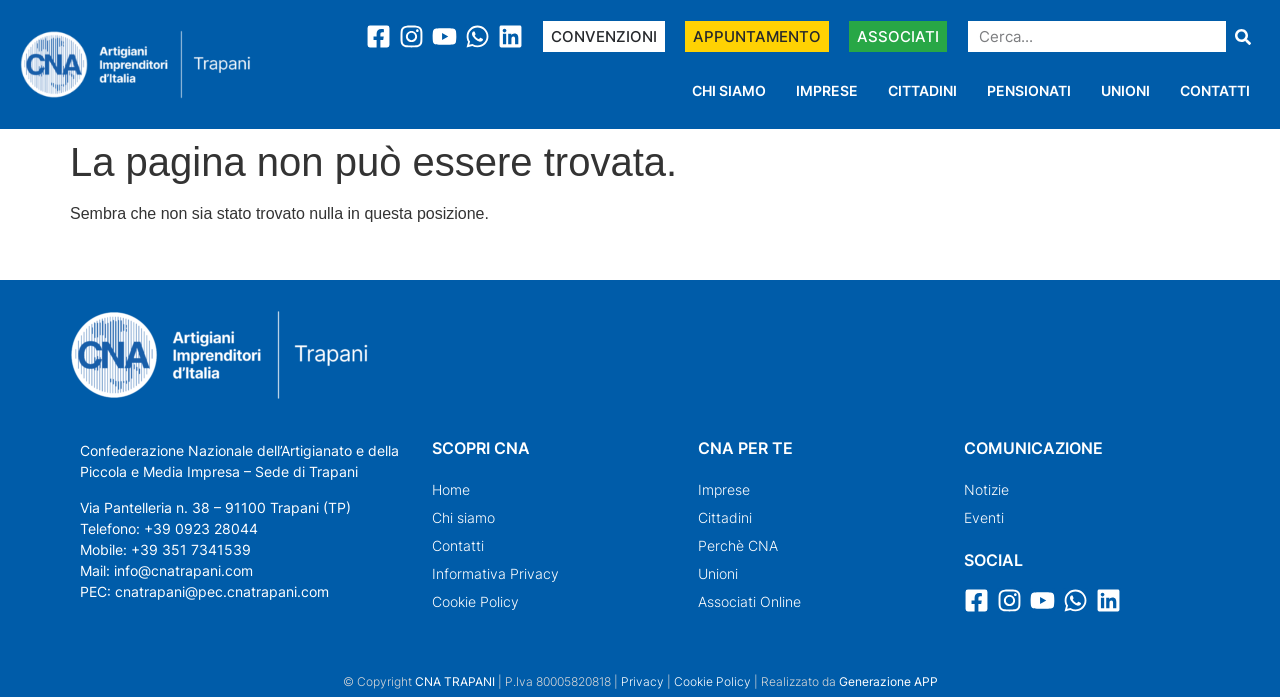Show the bounding box coordinates for the element that needs to be clicked to execute the following instruction: "Contact us". Provide the coordinates in the form of four float numbers between 0 and 1, i.e., [left, top, right, bottom].

[0.914, 0.105, 0.984, 0.156]